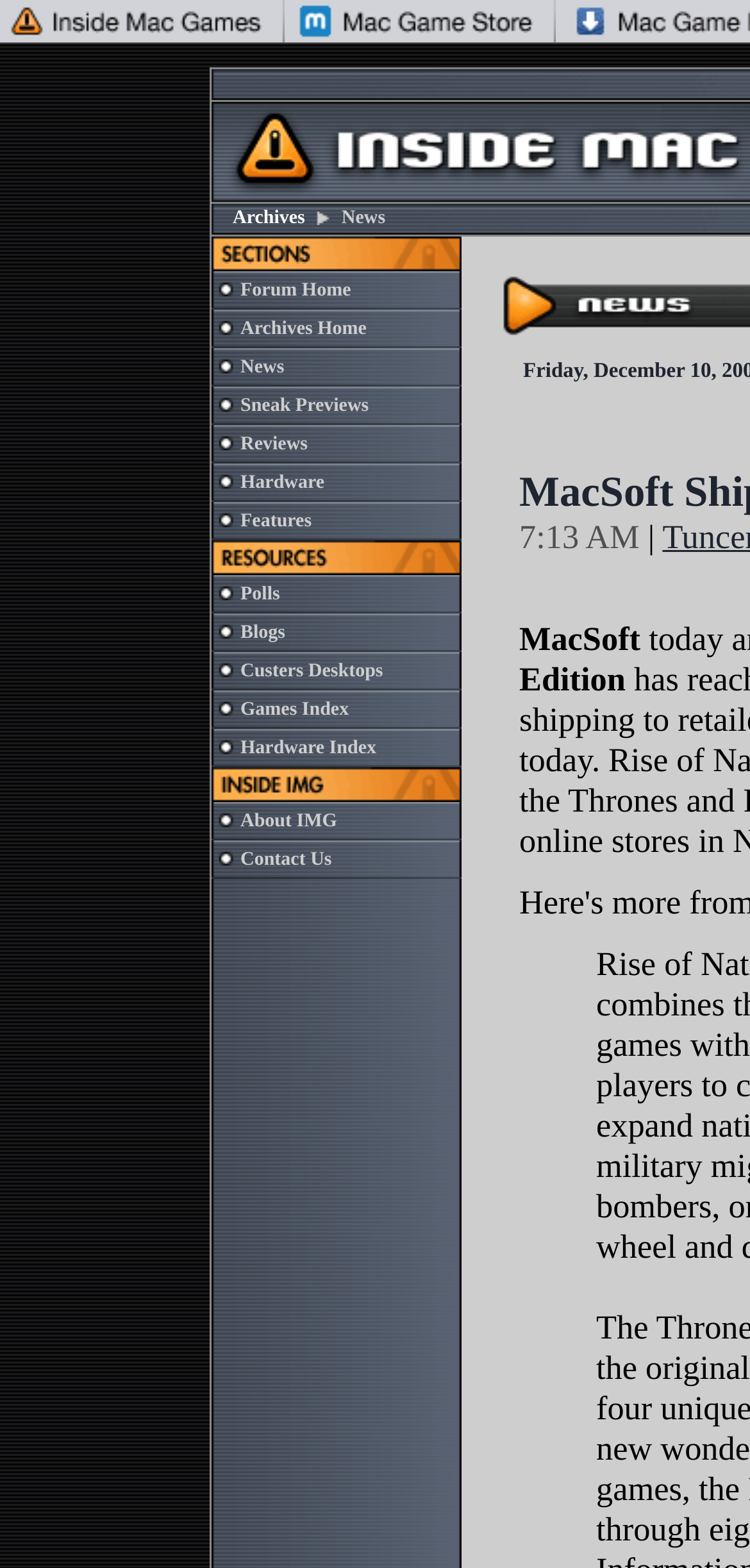Locate the bounding box coordinates of the element you need to click to accomplish the task described by this instruction: "Share event on Facebook".

None